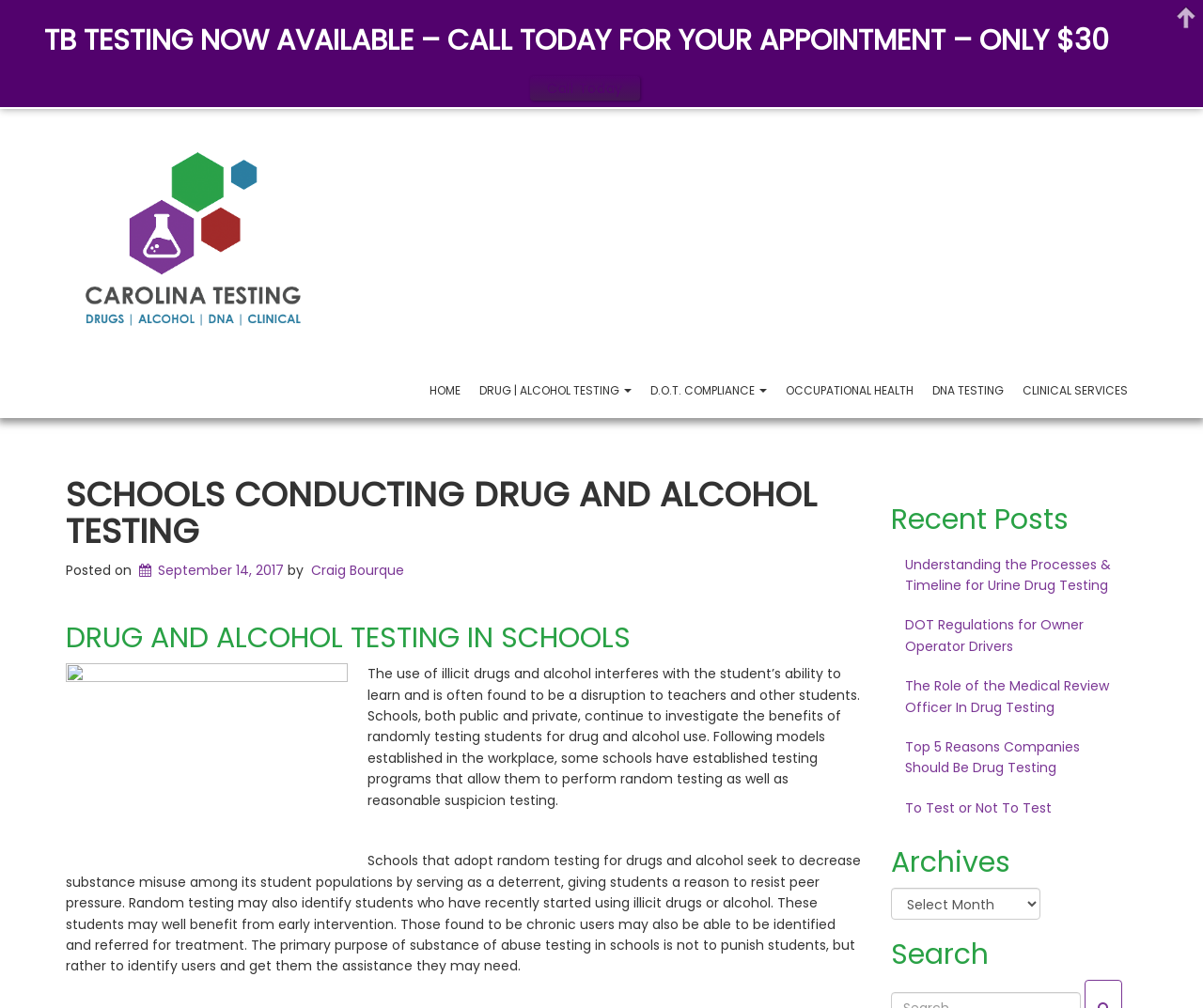Please identify the bounding box coordinates of the element on the webpage that should be clicked to follow this instruction: "Click on the 'DRUG | ALCOHOL TESTING' link". The bounding box coordinates should be given as four float numbers between 0 and 1, formatted as [left, top, right, bottom].

[0.391, 0.367, 0.533, 0.408]